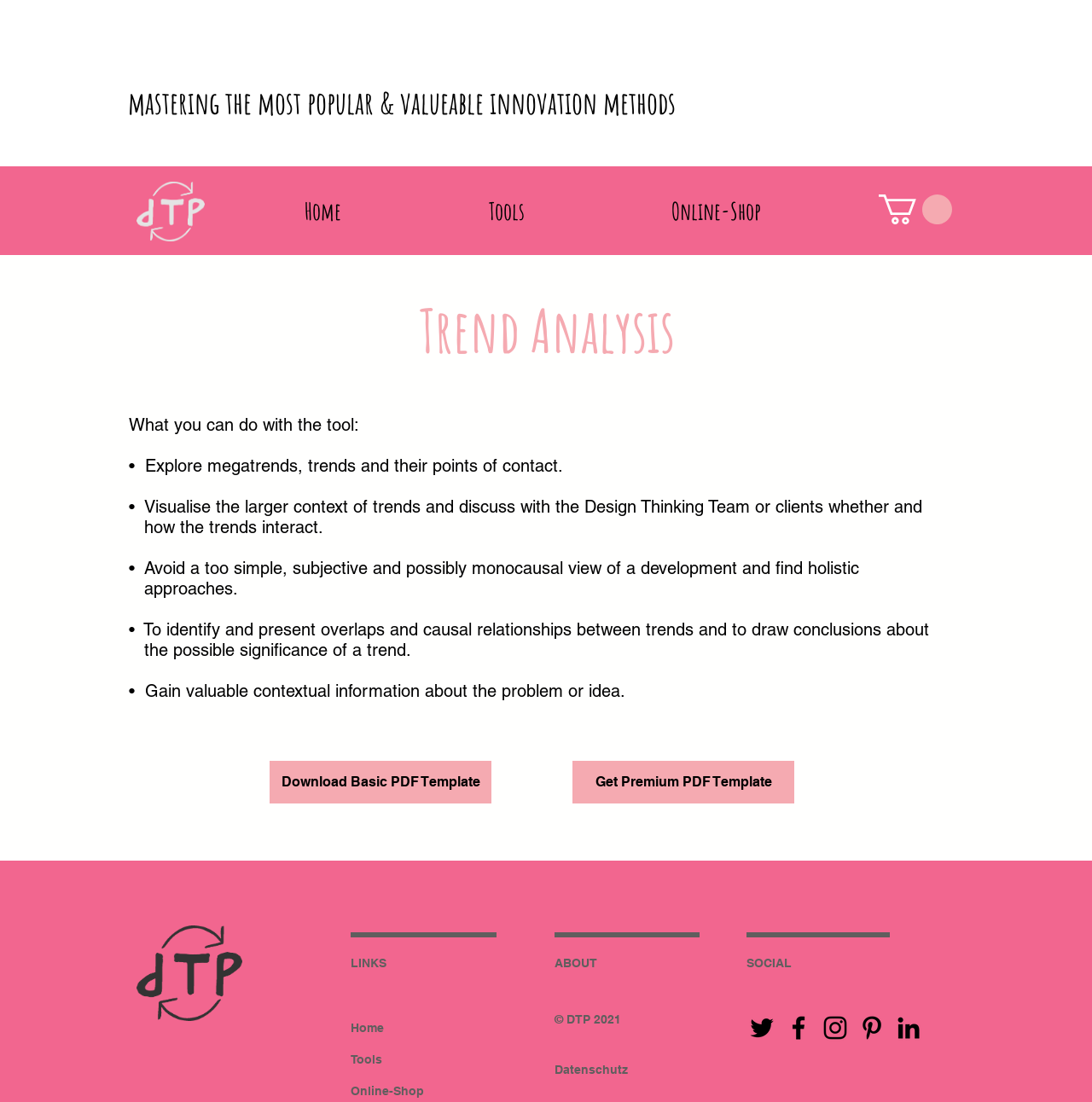Provide the bounding box coordinates of the HTML element this sentence describes: "aria-label="Black Facebook Icon"". The bounding box coordinates consist of four float numbers between 0 and 1, i.e., [left, top, right, bottom].

[0.717, 0.919, 0.745, 0.947]